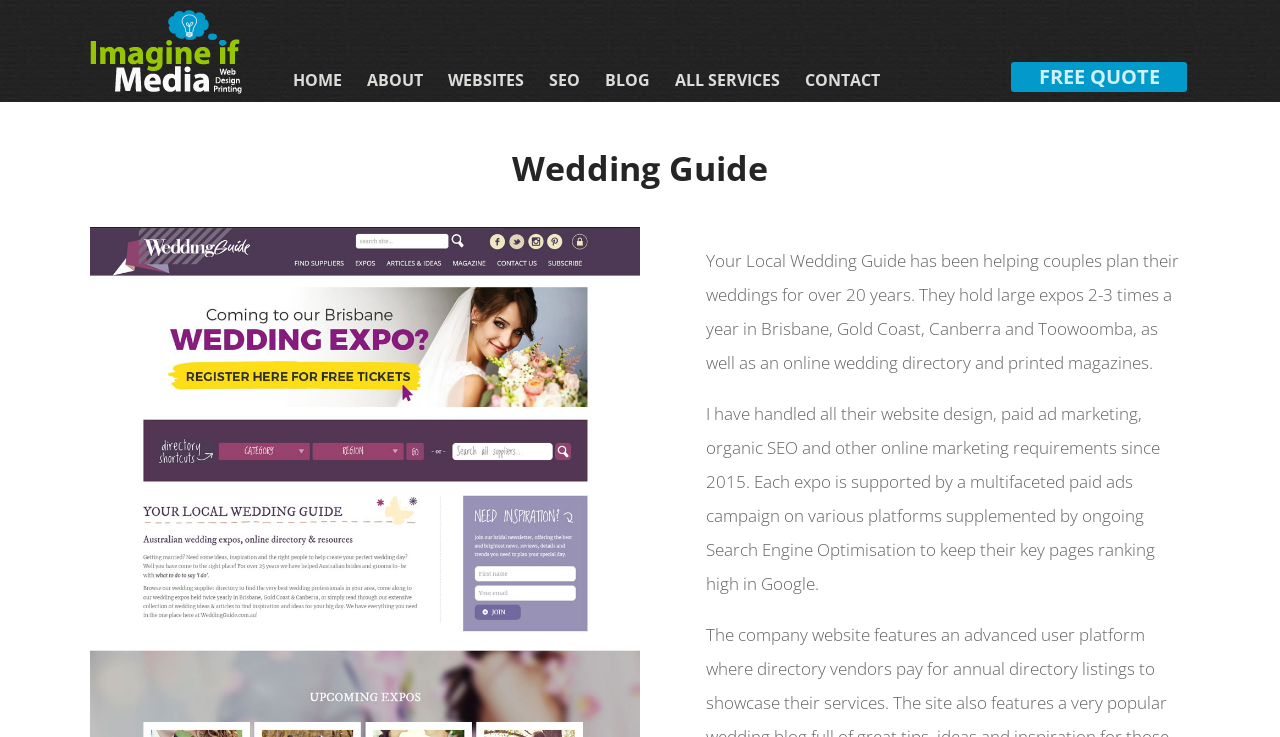How many years has the wedding guide been helping couples?
Provide a fully detailed and comprehensive answer to the question.

I found the answer by reading the StaticText element with the bounding box coordinates [0.552, 0.338, 0.921, 0.508]. The text mentions that the wedding guide has been helping couples plan their weddings for over 20 years.